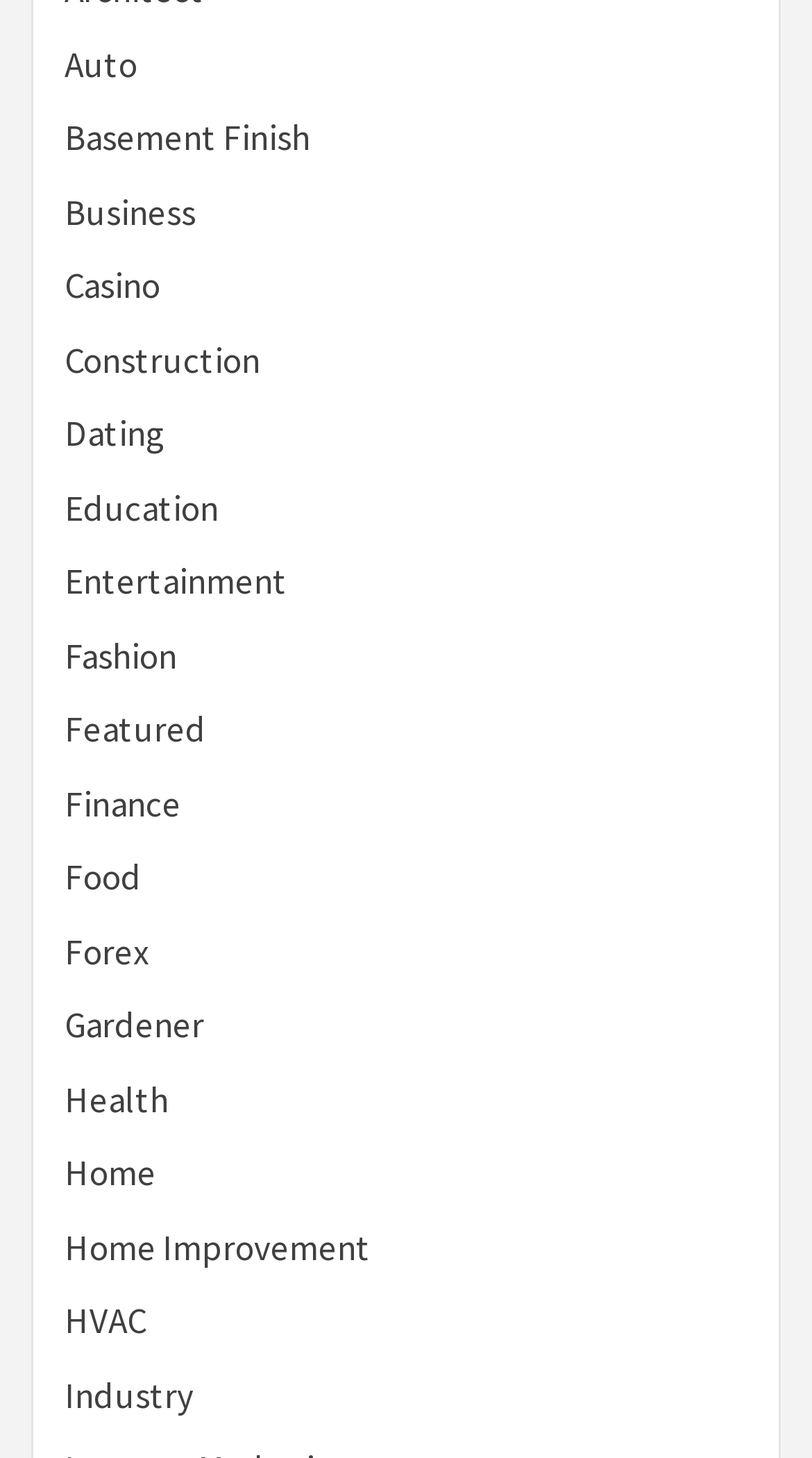Provide a brief response to the question below using a single word or phrase: 
How many categories are listed?

23